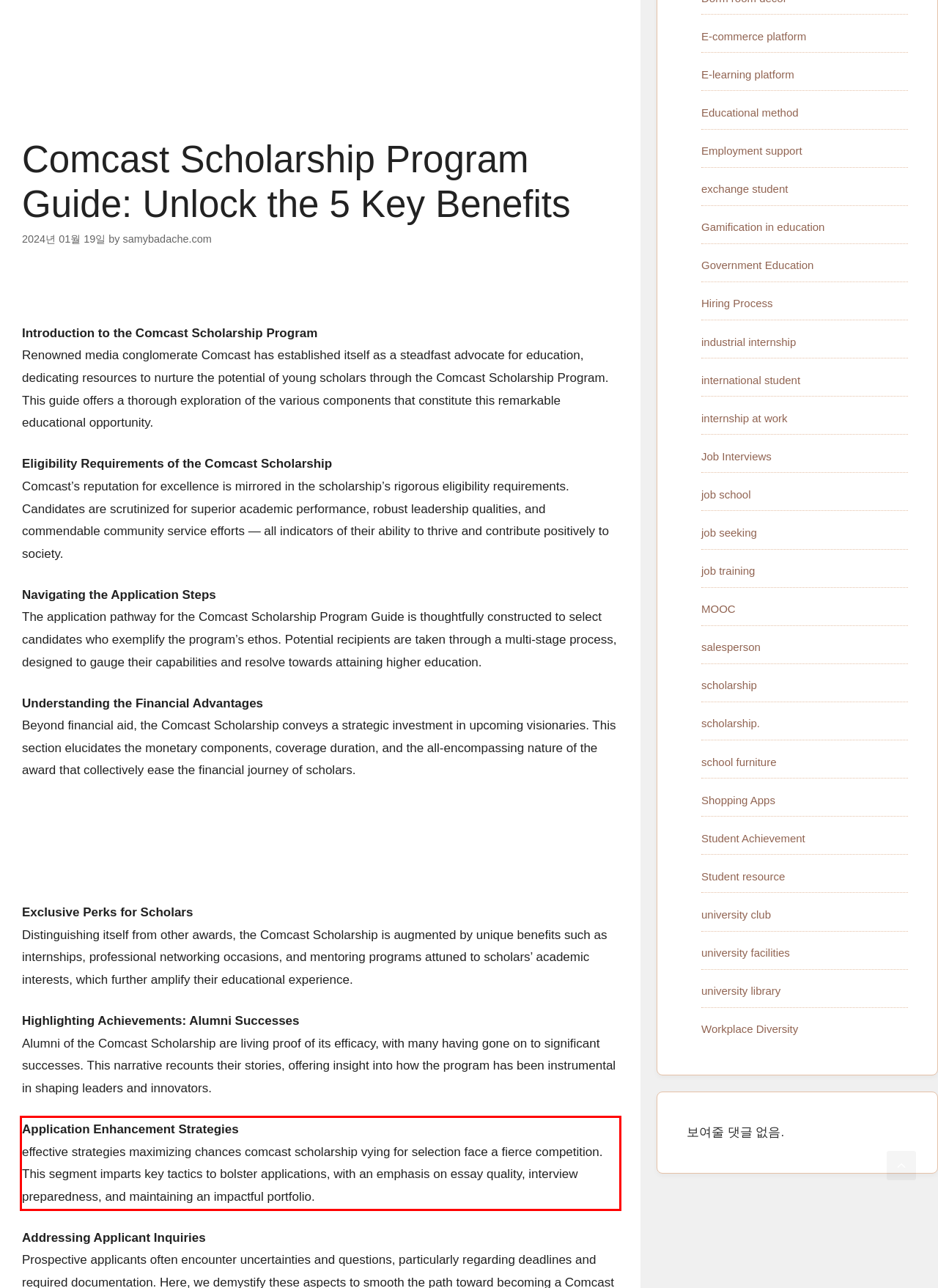You have a screenshot of a webpage with a red bounding box. Use OCR to generate the text contained within this red rectangle.

Application Enhancement Strategies effective strategies maximizing chances comcast scholarship vying for selection face a fierce competition. This segment imparts key tactics to bolster applications, with an emphasis on essay quality, interview preparedness, and maintaining an impactful portfolio.